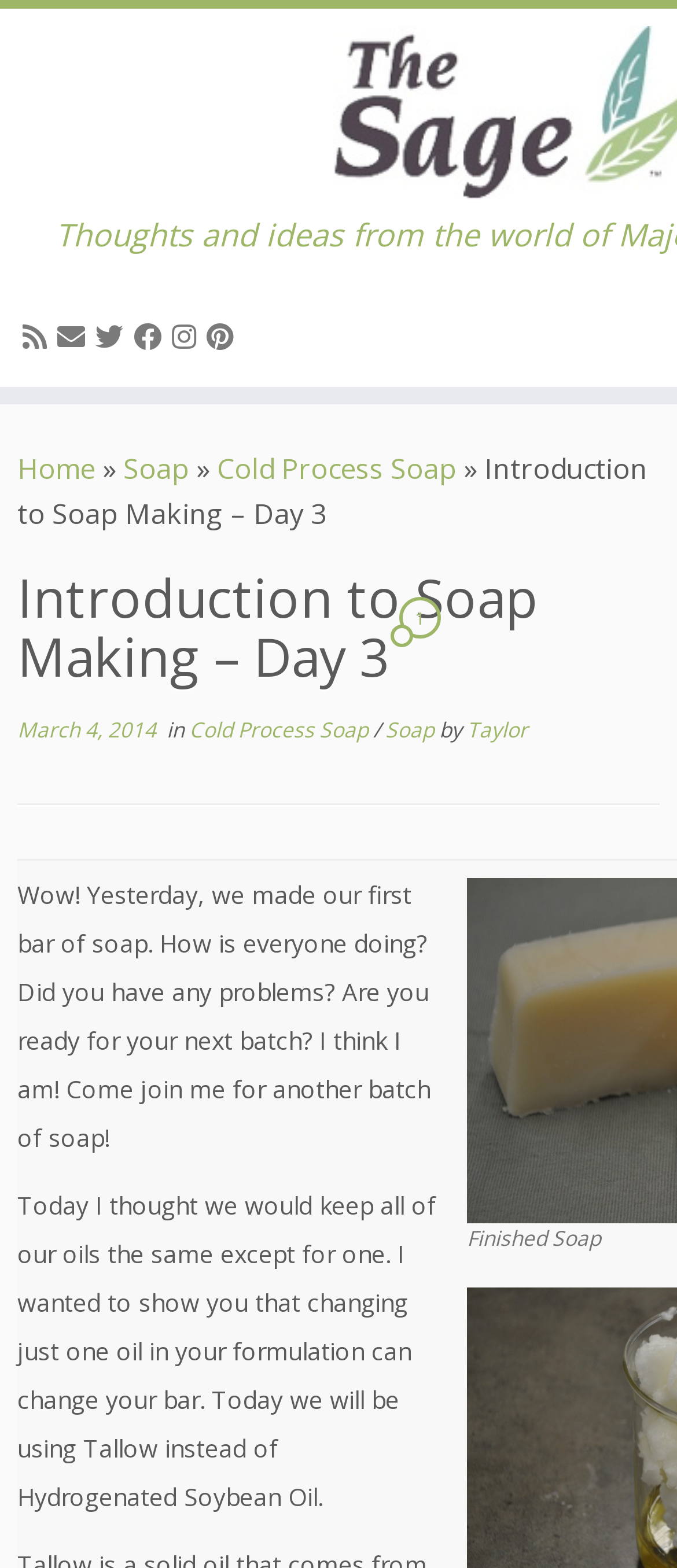Find the bounding box coordinates of the clickable region needed to perform the following instruction: "Go to the home page". The coordinates should be provided as four float numbers between 0 and 1, i.e., [left, top, right, bottom].

[0.026, 0.287, 0.141, 0.311]